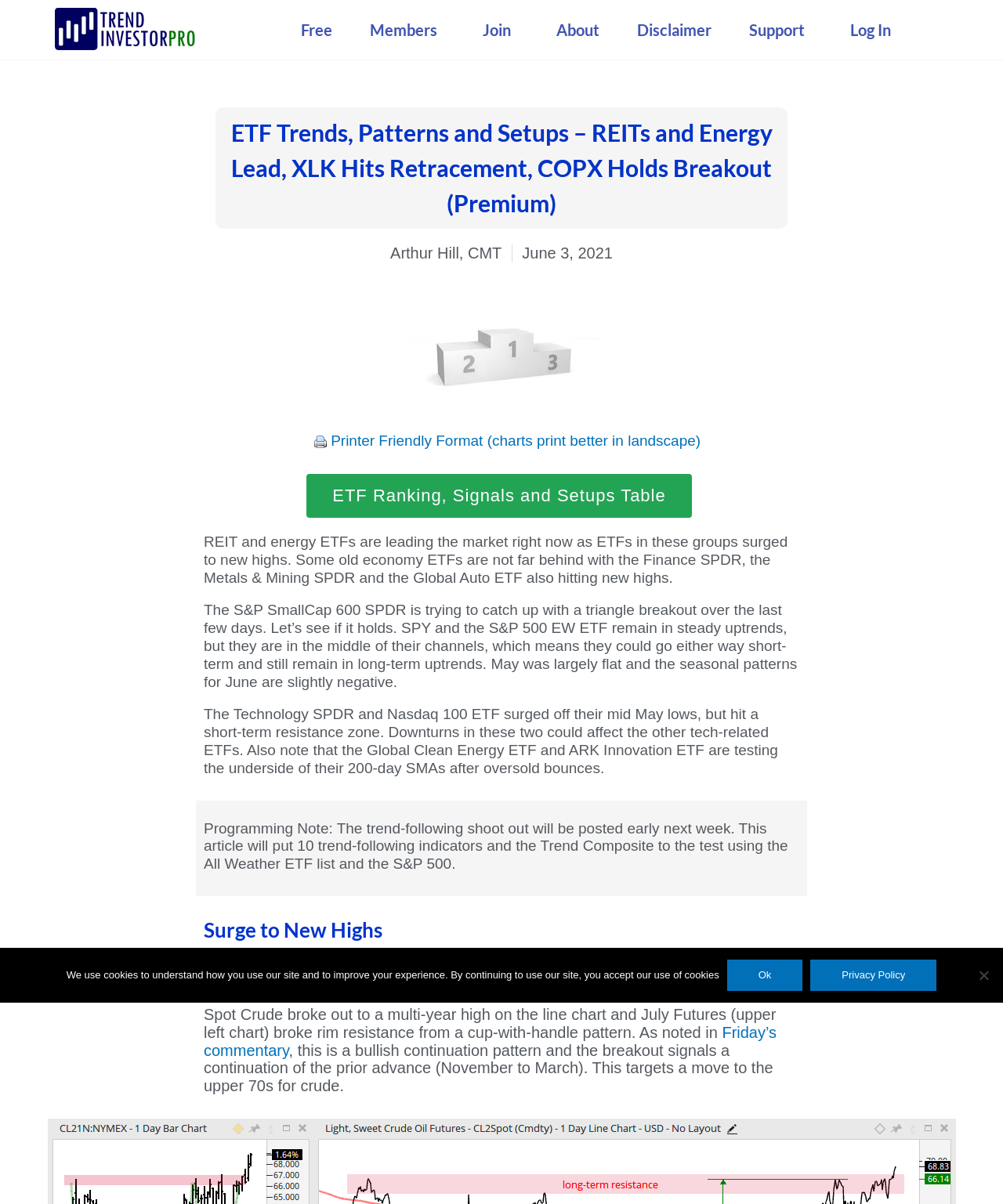Please find the bounding box coordinates of the element's region to be clicked to carry out this instruction: "Click on the 'ETF Ranking, Signals and Setups Table' link".

[0.305, 0.393, 0.69, 0.43]